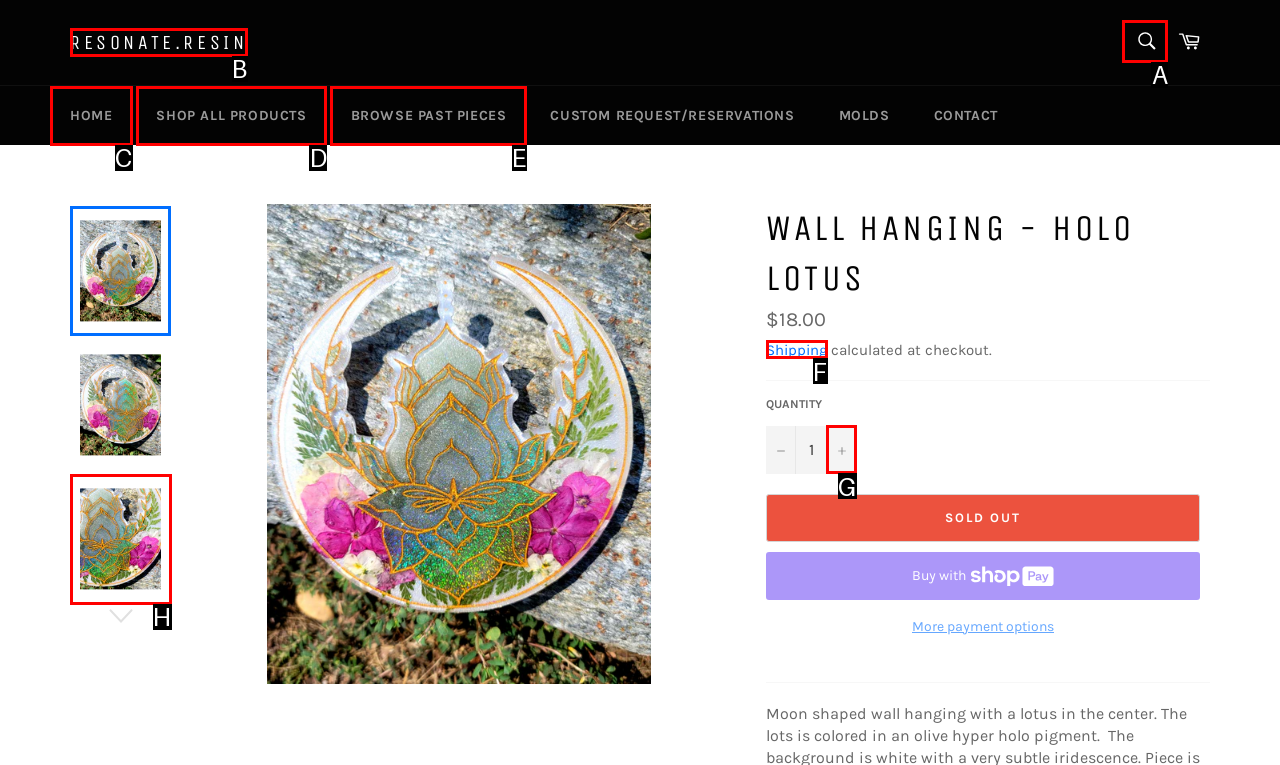Choose the HTML element that corresponds to the description: Browse Past Pieces
Provide the answer by selecting the letter from the given choices.

E